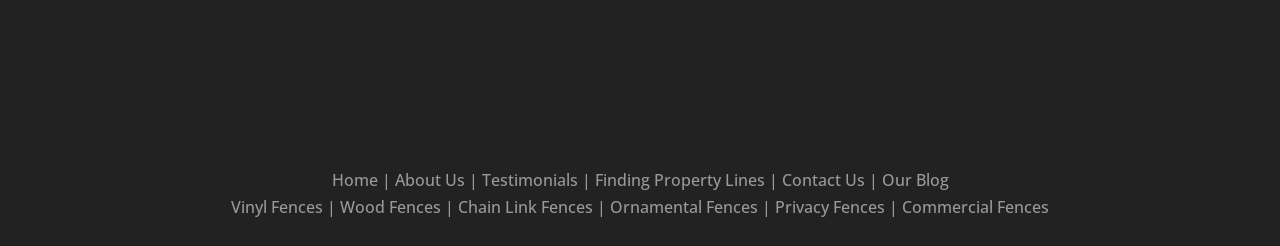Highlight the bounding box coordinates of the region I should click on to meet the following instruction: "Read about vinyl fences".

[0.18, 0.798, 0.252, 0.887]